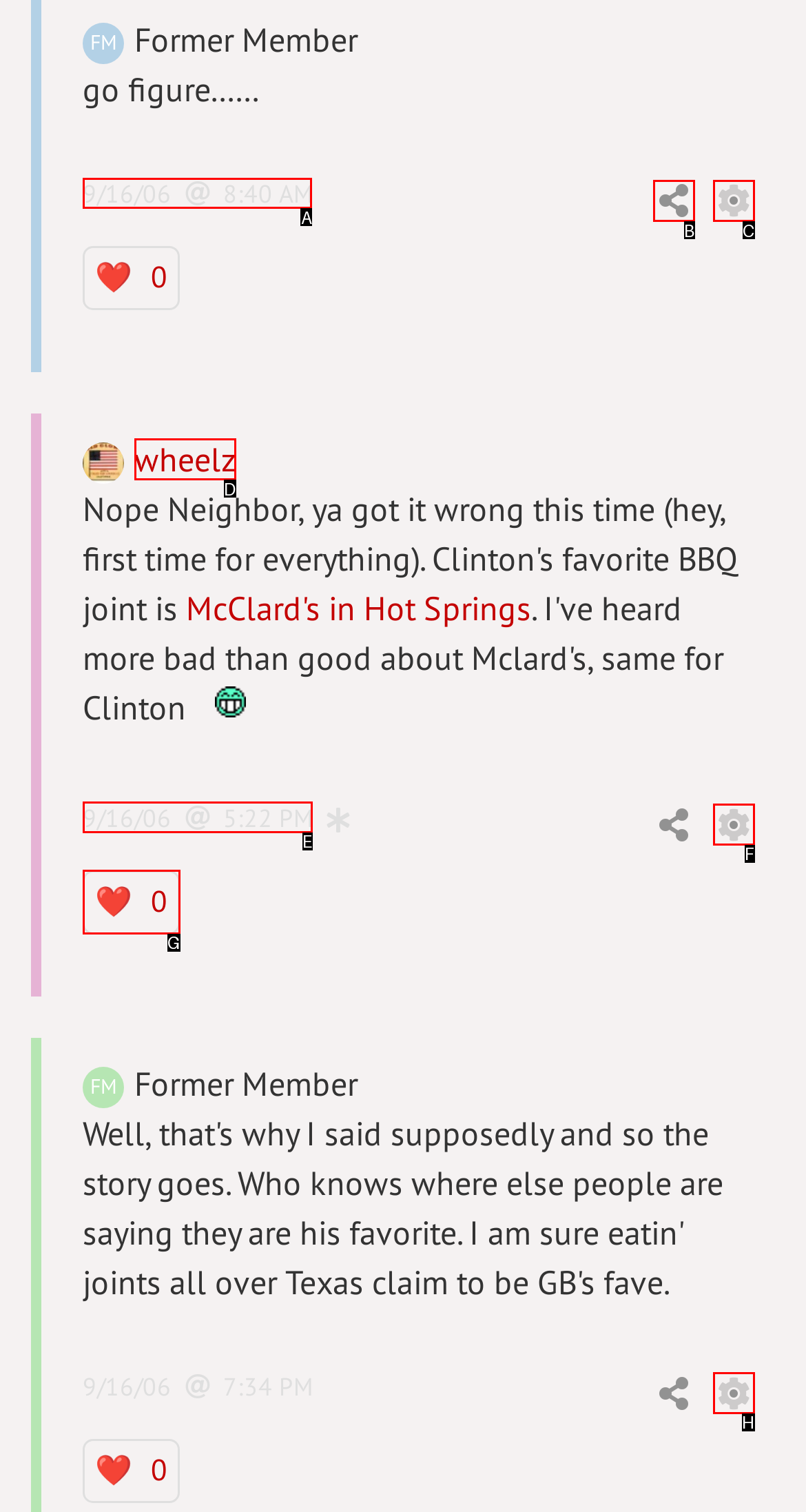Identify the correct choice to execute this task: View a post from 9/16/06 8:40 AM
Respond with the letter corresponding to the right option from the available choices.

A